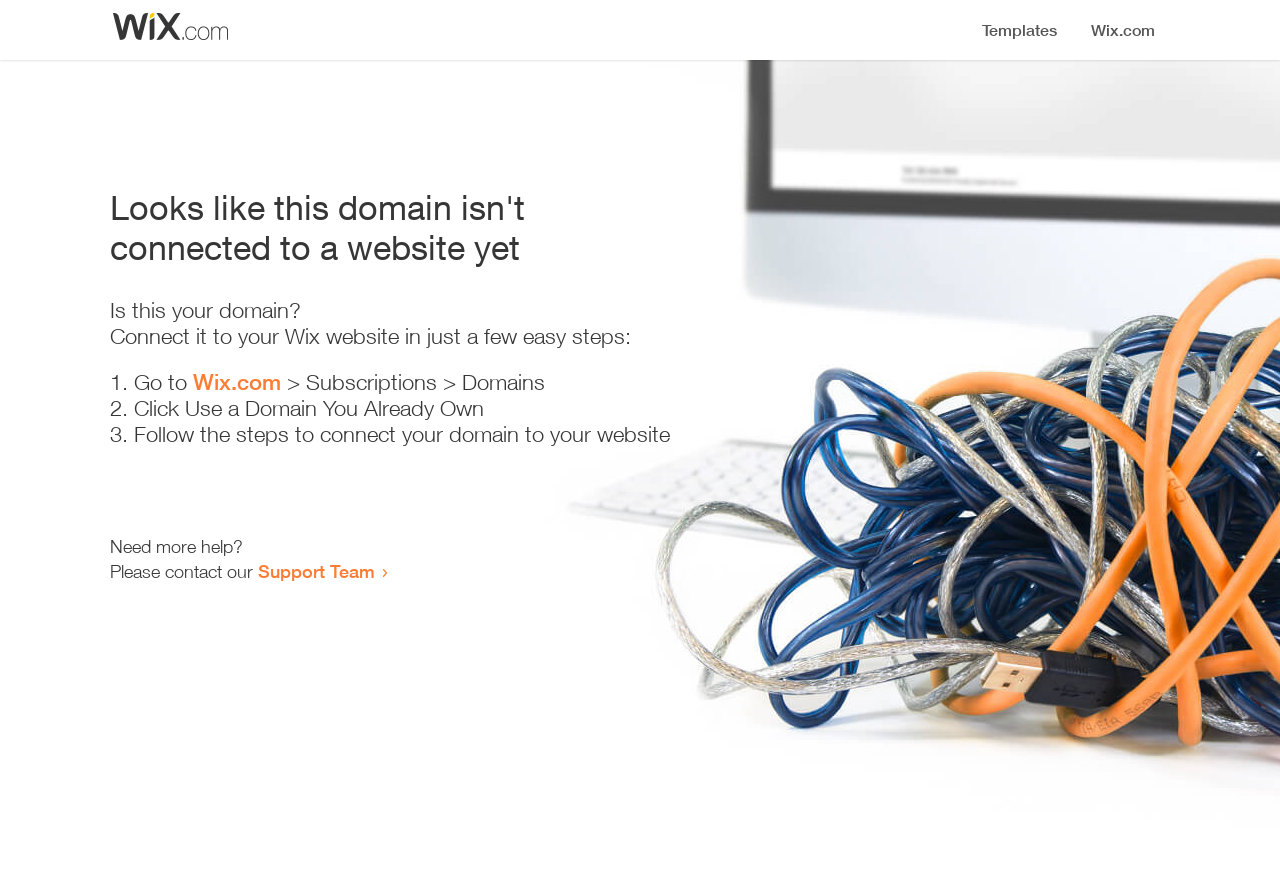Construct a comprehensive caption that outlines the webpage's structure and content.

The webpage appears to be an error page, indicating that a domain is not connected to a website yet. At the top, there is a small image, followed by a heading that states the error message. Below the heading, there is a series of instructions to connect the domain to a Wix website. The instructions are presented in a step-by-step format, with three numbered list items. Each list item contains a brief description of the action to take, with a link to Wix.com in the first step. 

To the right of the instructions, there is a small gap, and then a section that offers additional help. This section contains two lines of text, with a link to the Support Team in the second line. The entire content is centered on the page, with a moderate amount of whitespace between the elements.